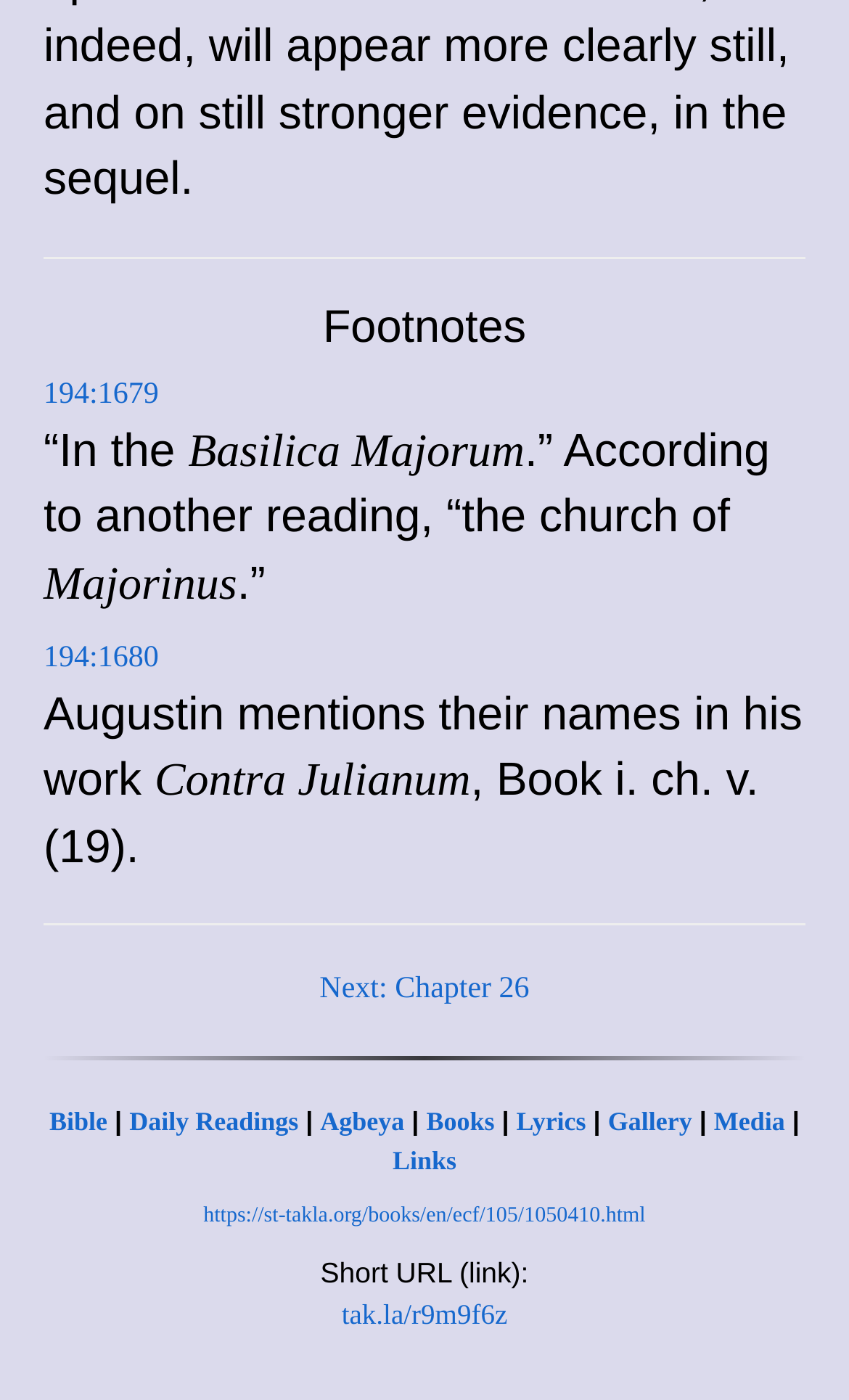Determine the bounding box coordinates of the clickable region to carry out the instruction: "Open the link 'https://st-takla.org/books/en/ecf/105/1050410.html'".

[0.24, 0.86, 0.76, 0.877]